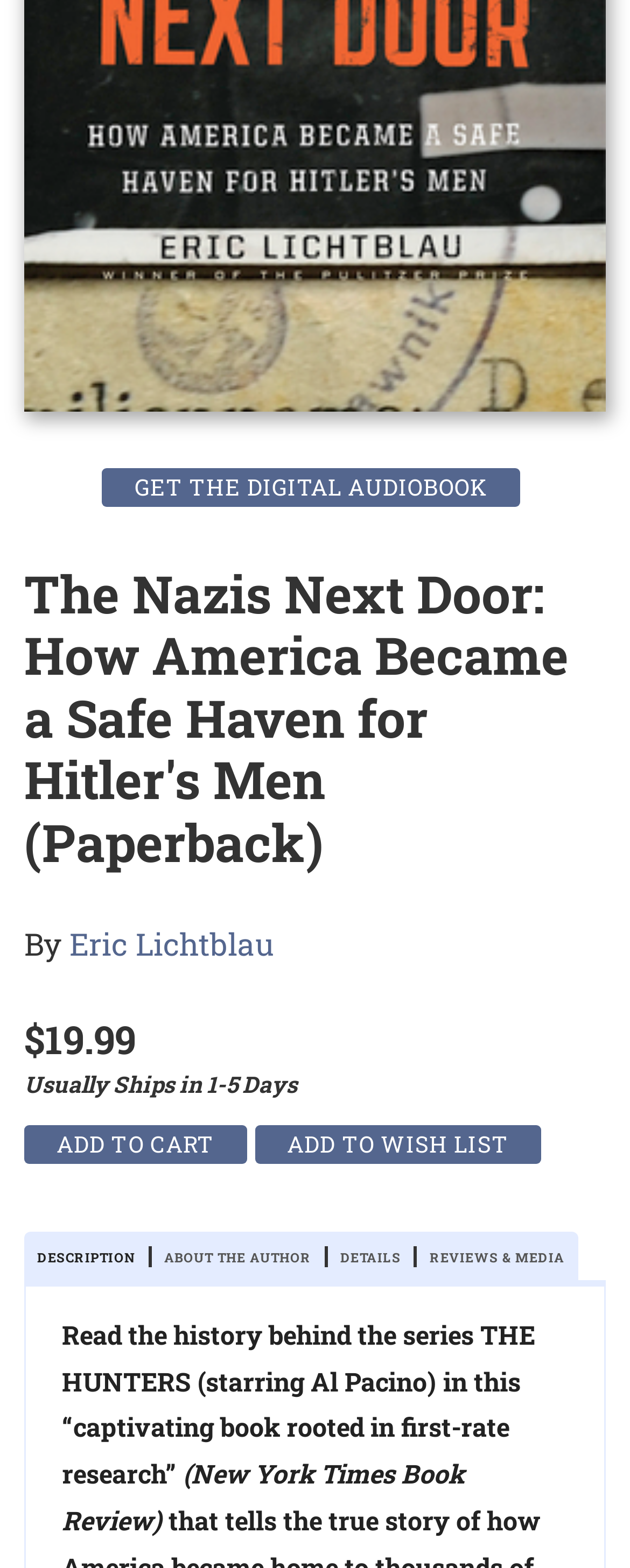What is the price of the paperback book?
Please craft a detailed and exhaustive response to the question.

The price of the paperback book can be found in the heading element with the text '$19.99' located at the top of the webpage, which indicates the cost of the book.